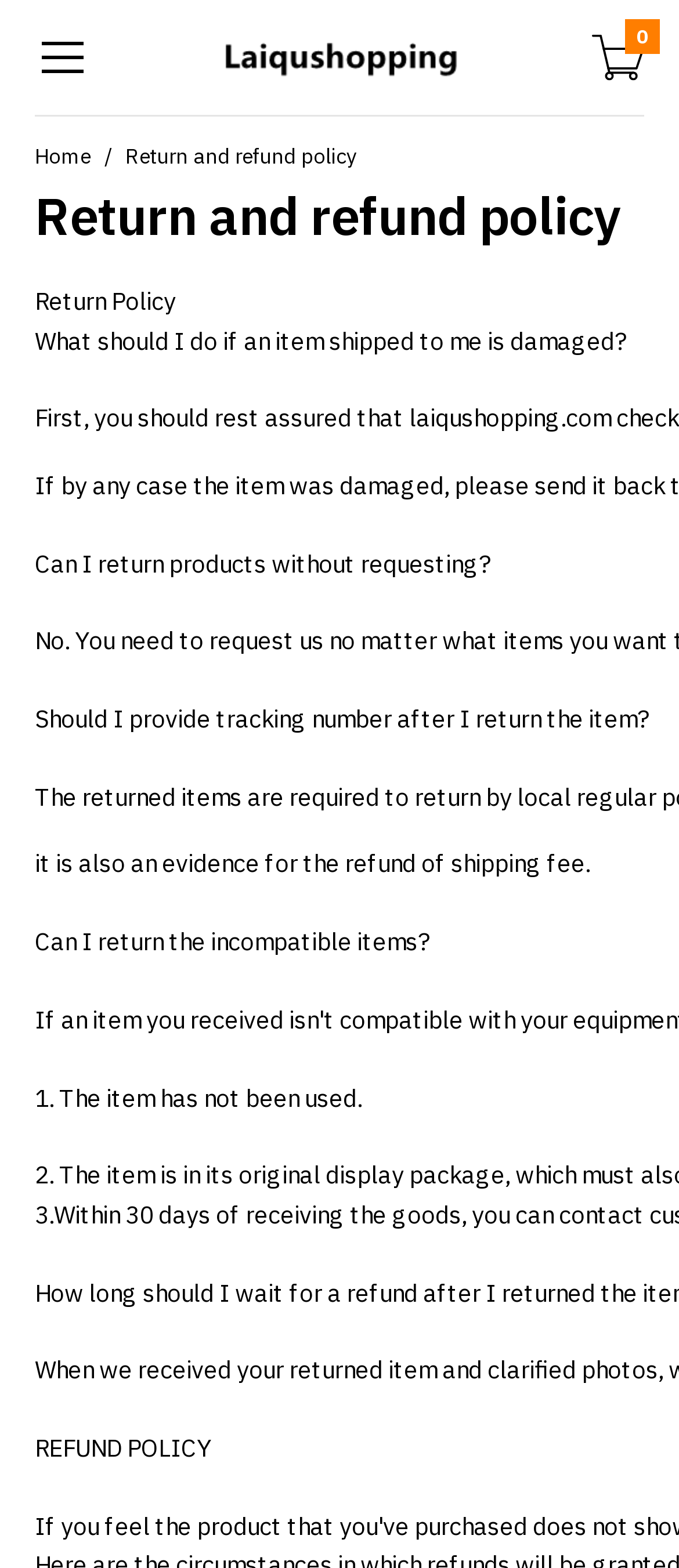Provide your answer in one word or a succinct phrase for the question: 
Is tracking number required after returning an item?

Yes